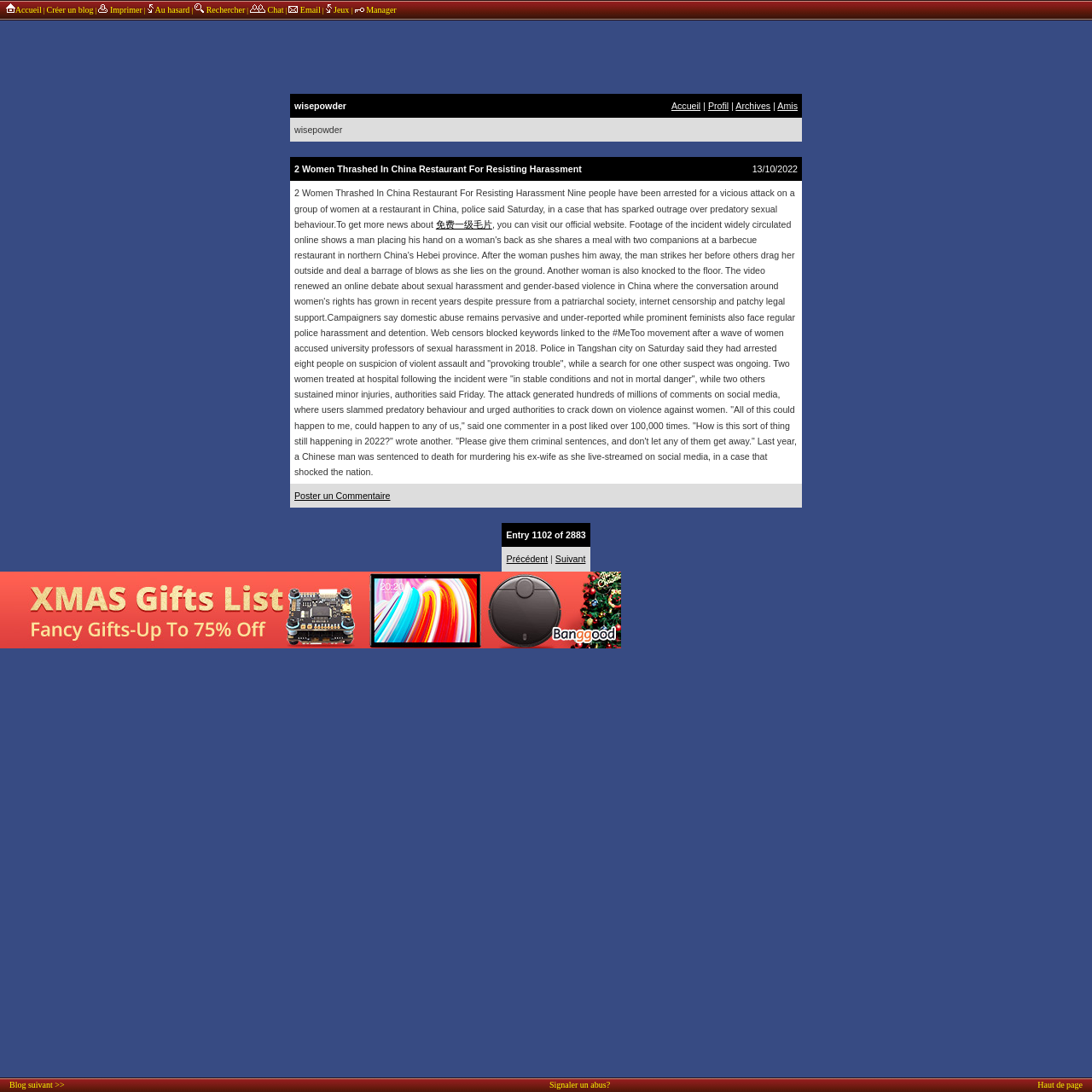Please specify the coordinates of the bounding box for the element that should be clicked to carry out this instruction: "go to blog homepage". The coordinates must be four float numbers between 0 and 1, formatted as [left, top, right, bottom].

[0.003, 0.005, 0.038, 0.014]